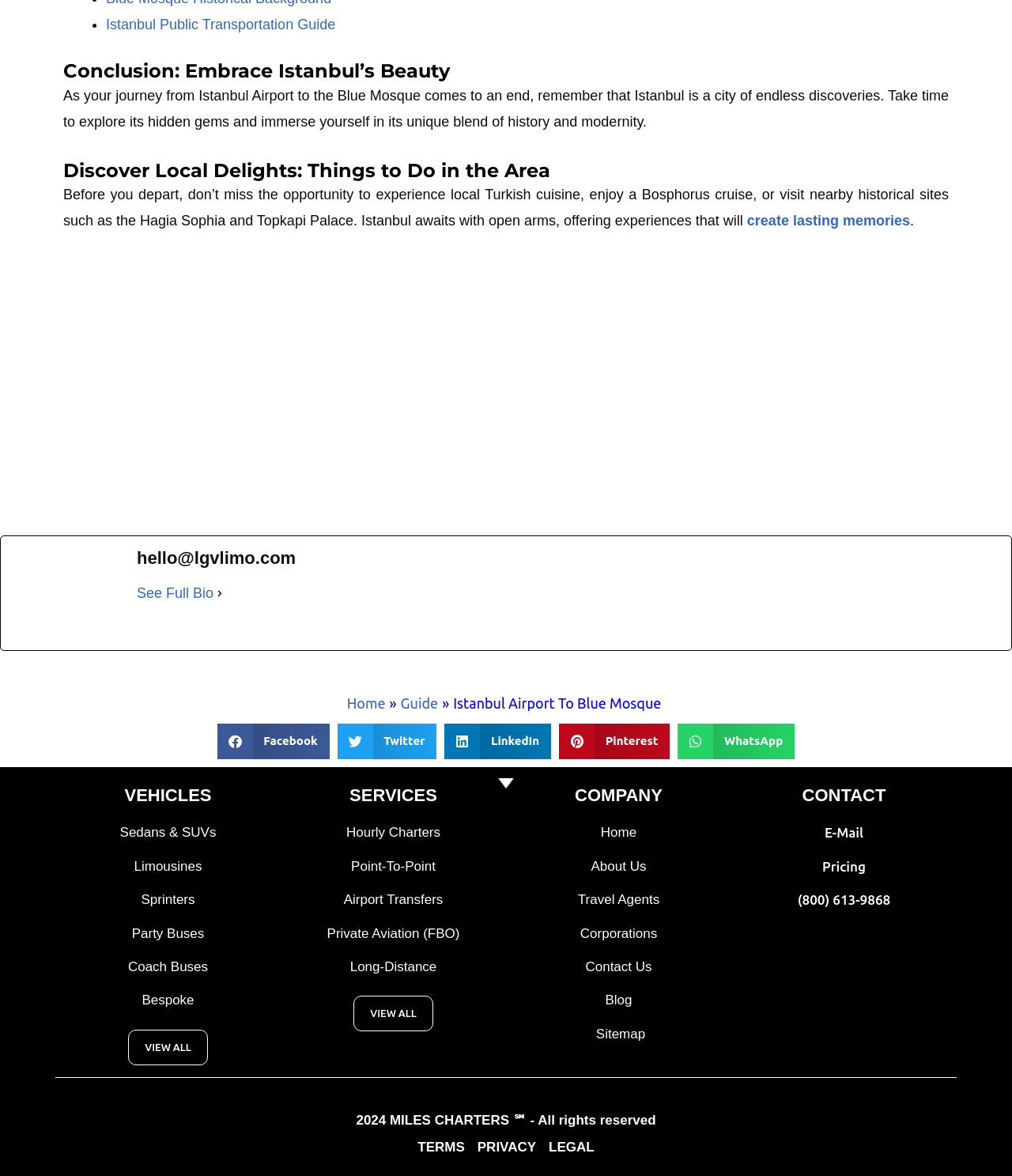What is the company's contact phone number?
Provide a detailed and well-explained answer to the question.

The company's contact phone number can be found at the bottom of the page, below the 'CONTACT' section.